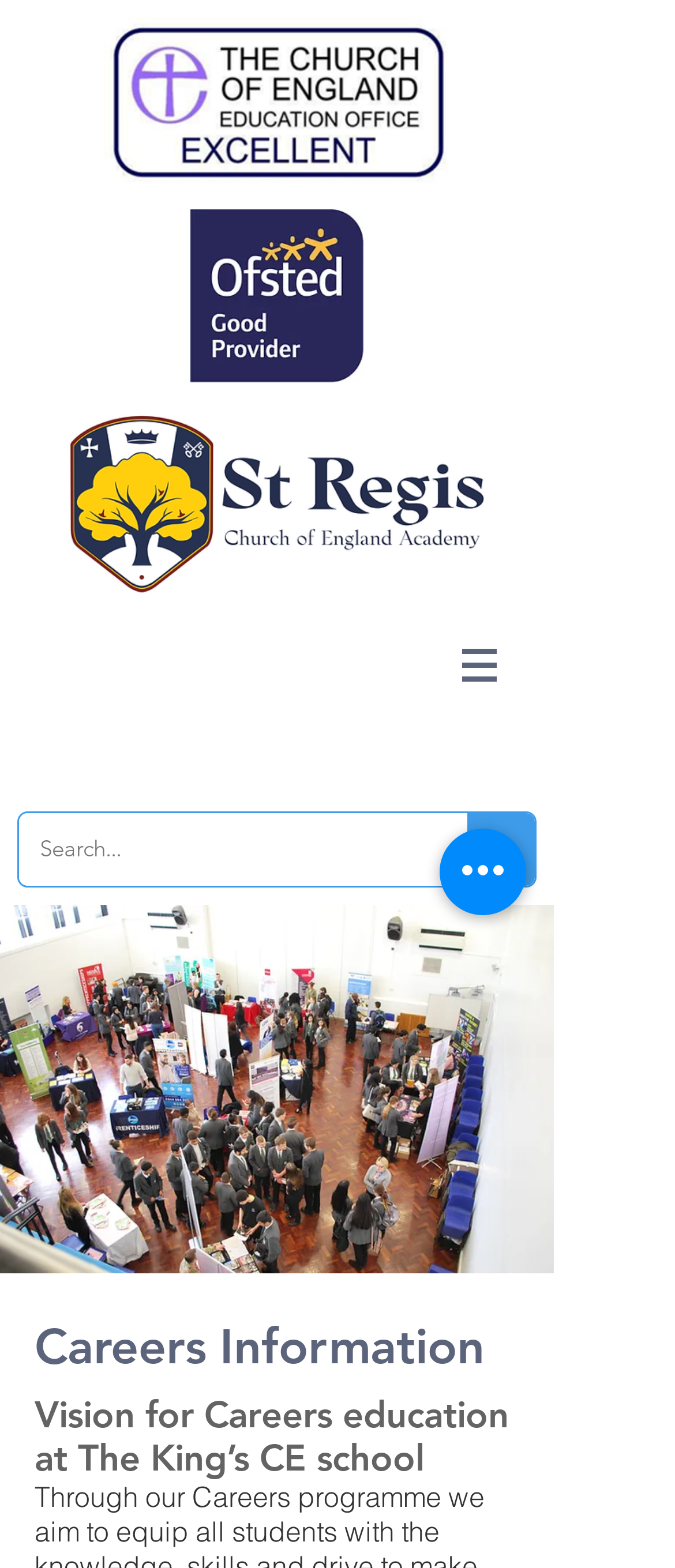Please respond in a single word or phrase: 
How many images are on the webpage?

3